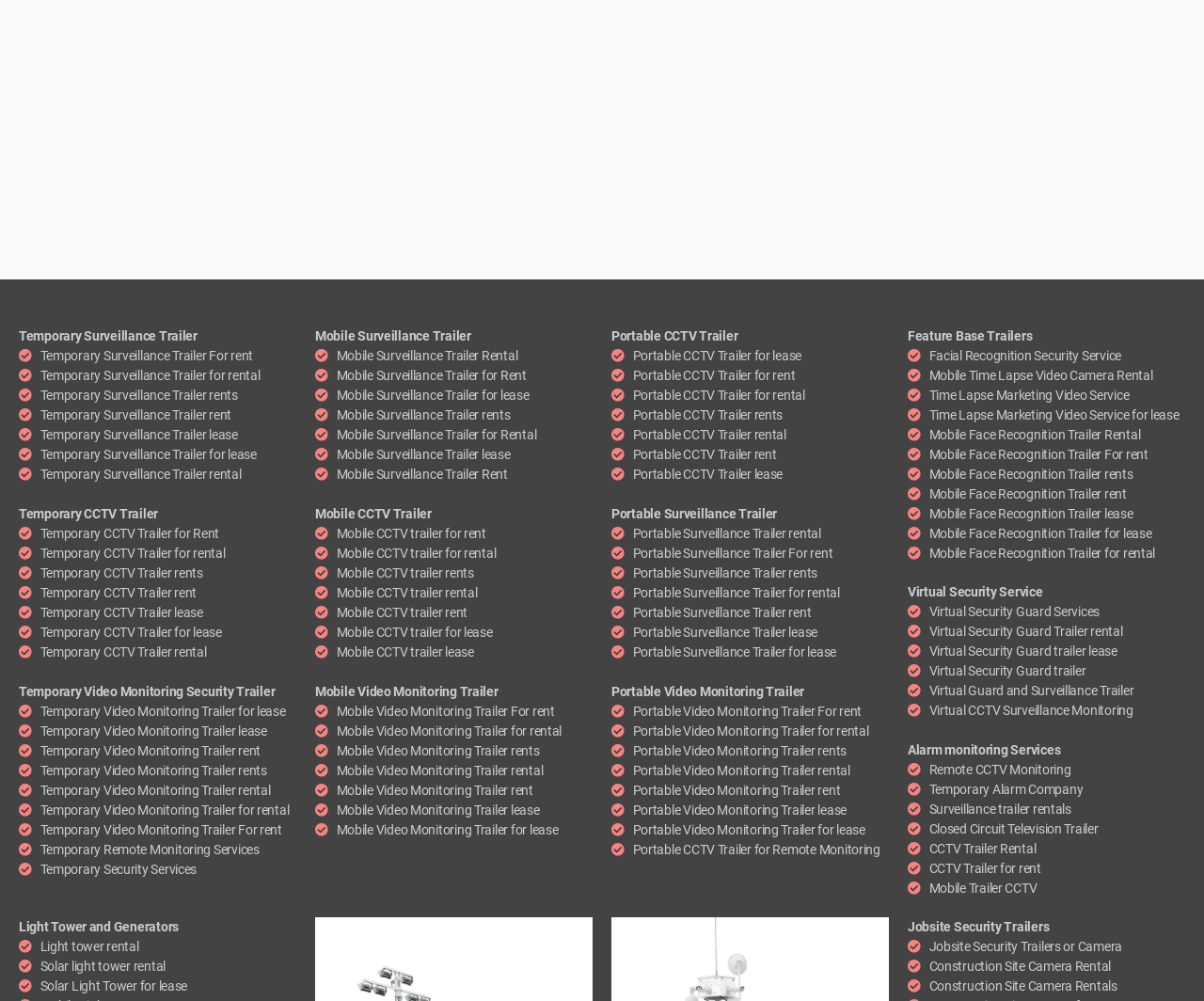What is the Facial Recognition Security Service related to?
Please interpret the details in the image and answer the question thoroughly.

The Facial Recognition Security Service is listed alongside other surveillance-related services and products, such as surveillance trailers and time lapse video camera rental, suggesting that it is related to surveillance and security.